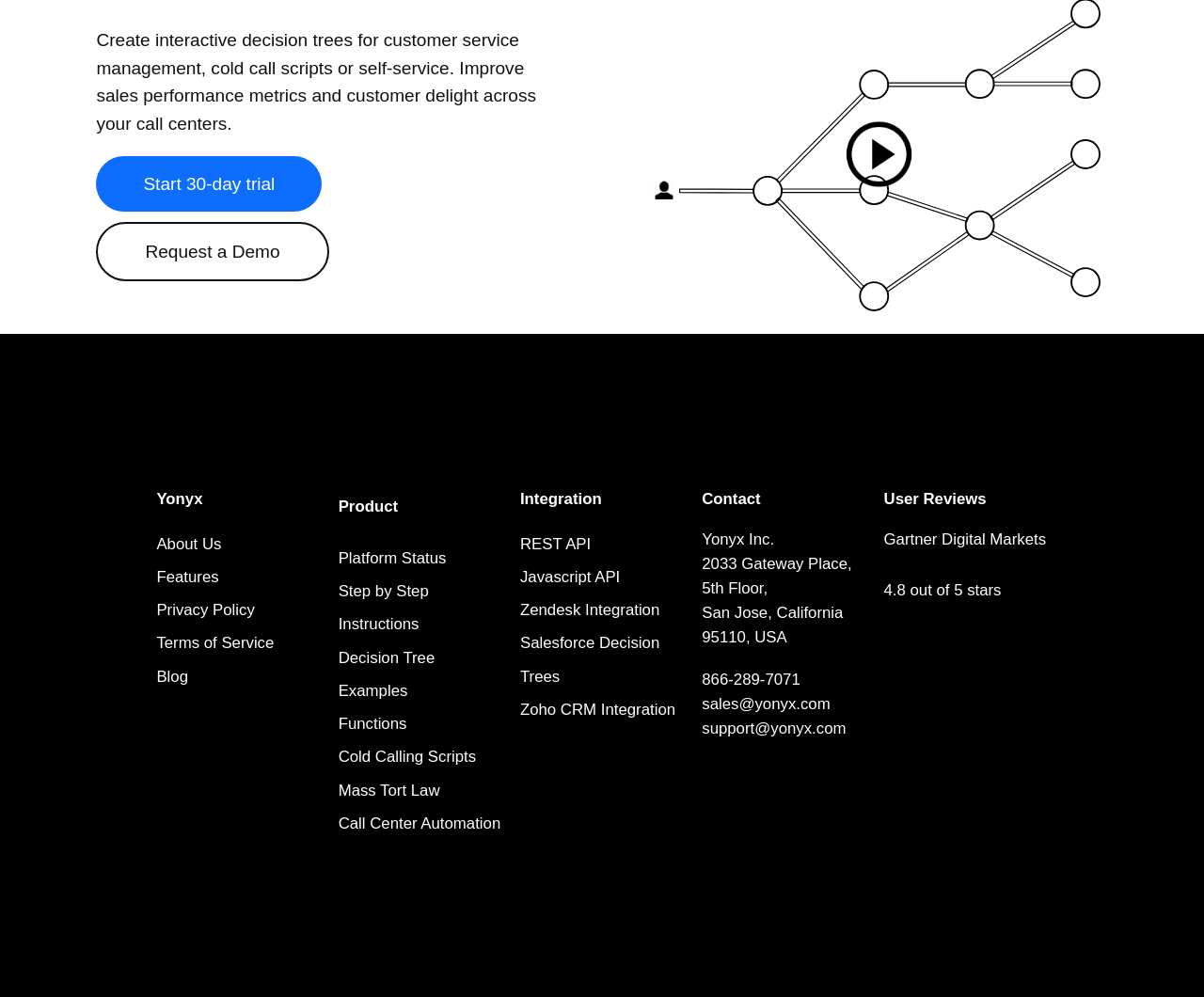From the webpage screenshot, predict the bounding box of the UI element that matches this description: "Blog".

[0.13, 0.67, 0.156, 0.687]